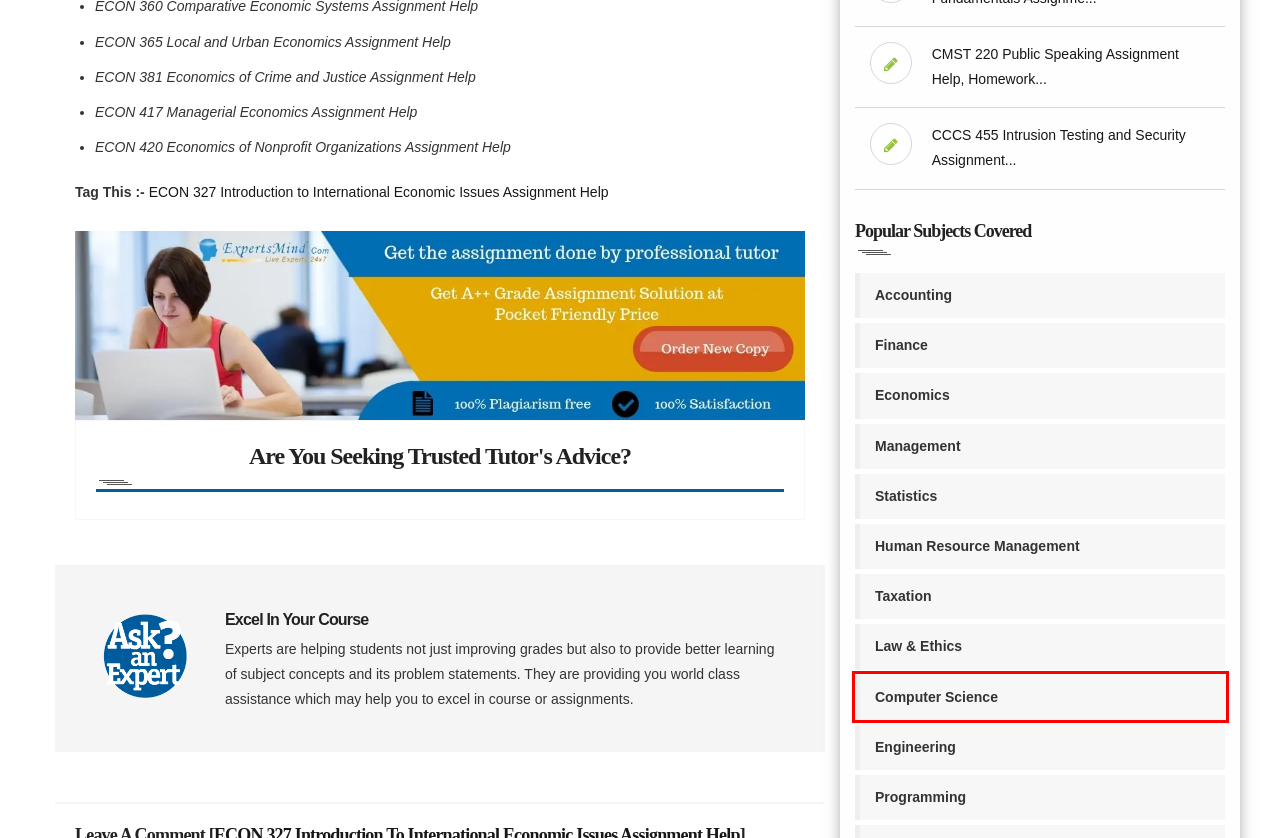Look at the given screenshot of a webpage with a red rectangle bounding box around a UI element. Pick the description that best matches the new webpage after clicking the element highlighted. The descriptions are:
A. Engineering Assignment Help, Engineering Assignments Experts
B. Economics Assignment Help, Online Assignment Experts
C. Business Law and Ethics Assignment Help, Law Assignment Help, Legal
D. HRM Homework Help, Human Resource Assignment Help
E. Programming Assignment Help, Programming Project Help
F. Finance Assignment Help, Finance Homework Help, Finance Tutors
G. Taxation Assignment Help - US, UK, Australia, UAE Taxation
H. Computer Science Assignment Help, Assignment Experts

H